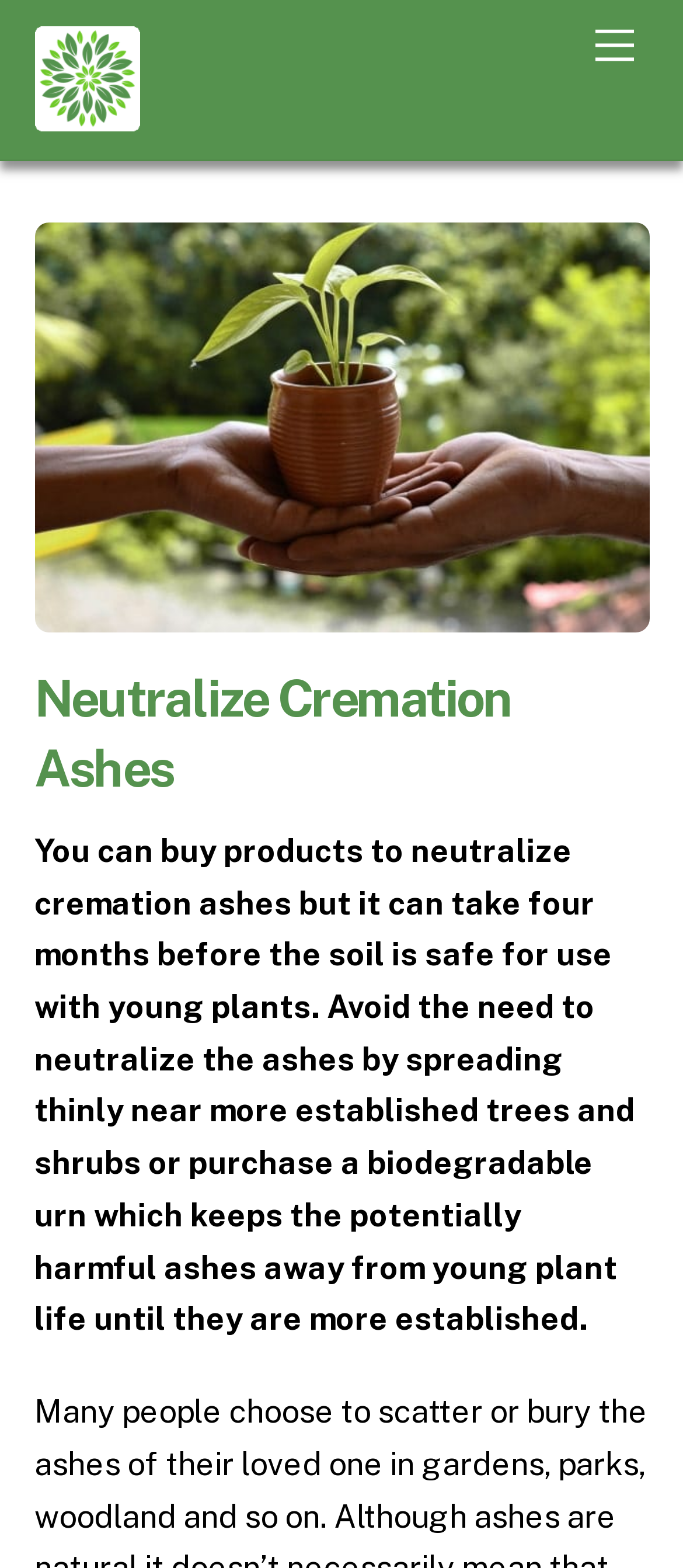Find the bounding box of the UI element described as follows: "title="Simple Cremations"".

[0.05, 0.058, 0.204, 0.089]